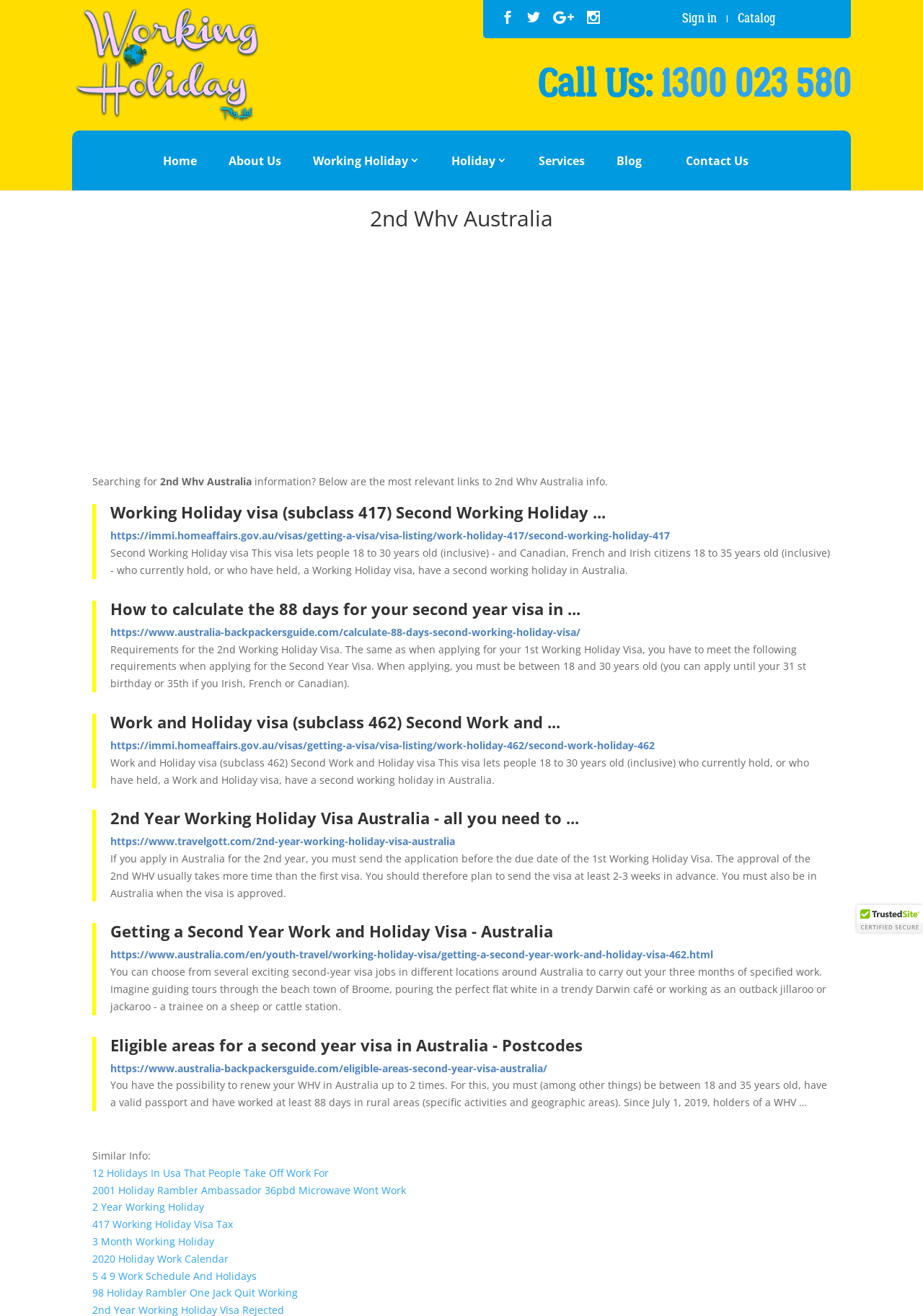Specify the bounding box coordinates of the element's area that should be clicked to execute the given instruction: "Click on 'Working Holiday' link". The coordinates should be four float numbers between 0 and 1, i.e., [left, top, right, bottom].

[0.081, 0.047, 0.298, 0.058]